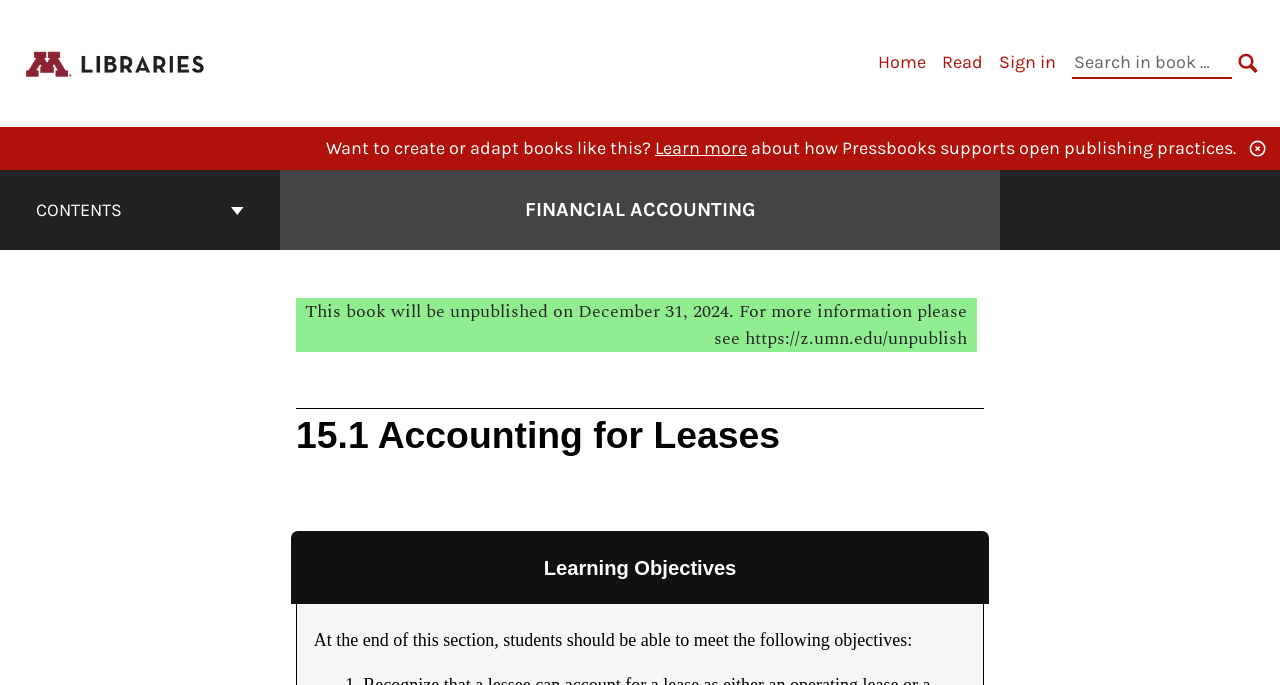What is the purpose of the search box?
Ensure your answer is thorough and detailed.

I found the answer by looking at the static text 'Search in book:' next to the search box and the button 'SEARCH'.